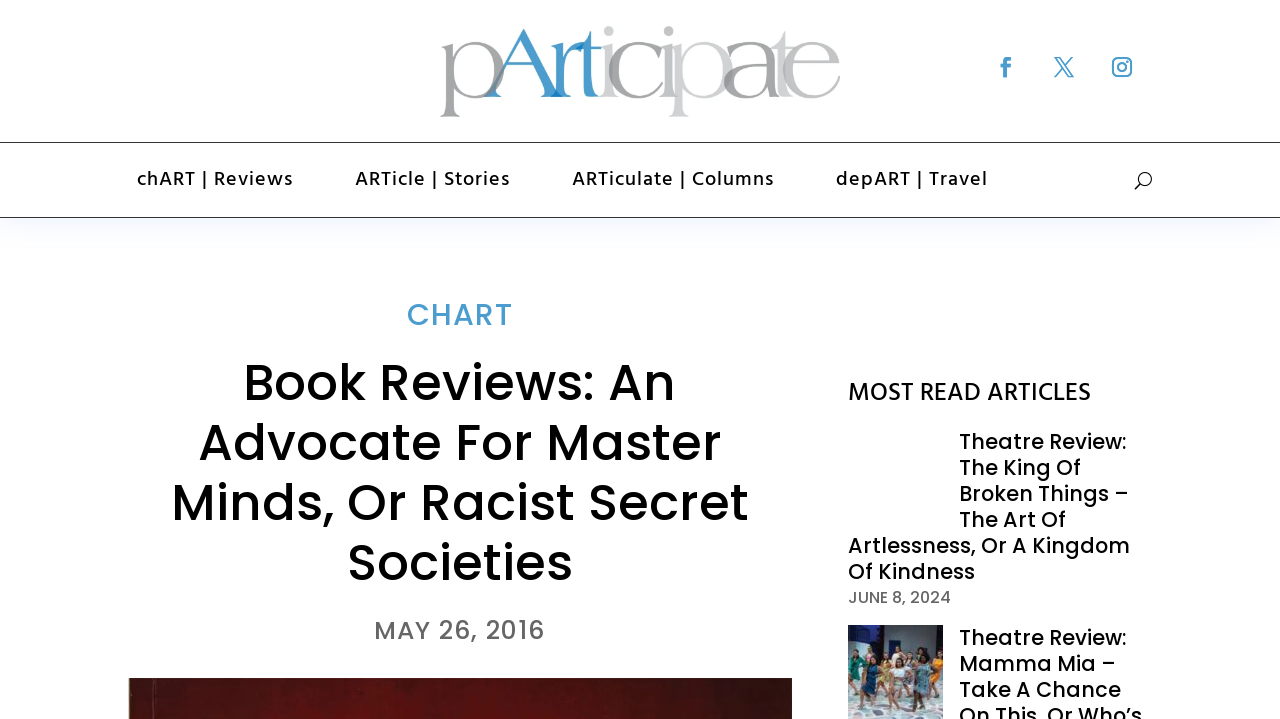Identify the bounding box coordinates for the element that needs to be clicked to fulfill this instruction: "view most read articles". Provide the coordinates in the format of four float numbers between 0 and 1: [left, top, right, bottom].

[0.663, 0.527, 0.9, 0.583]